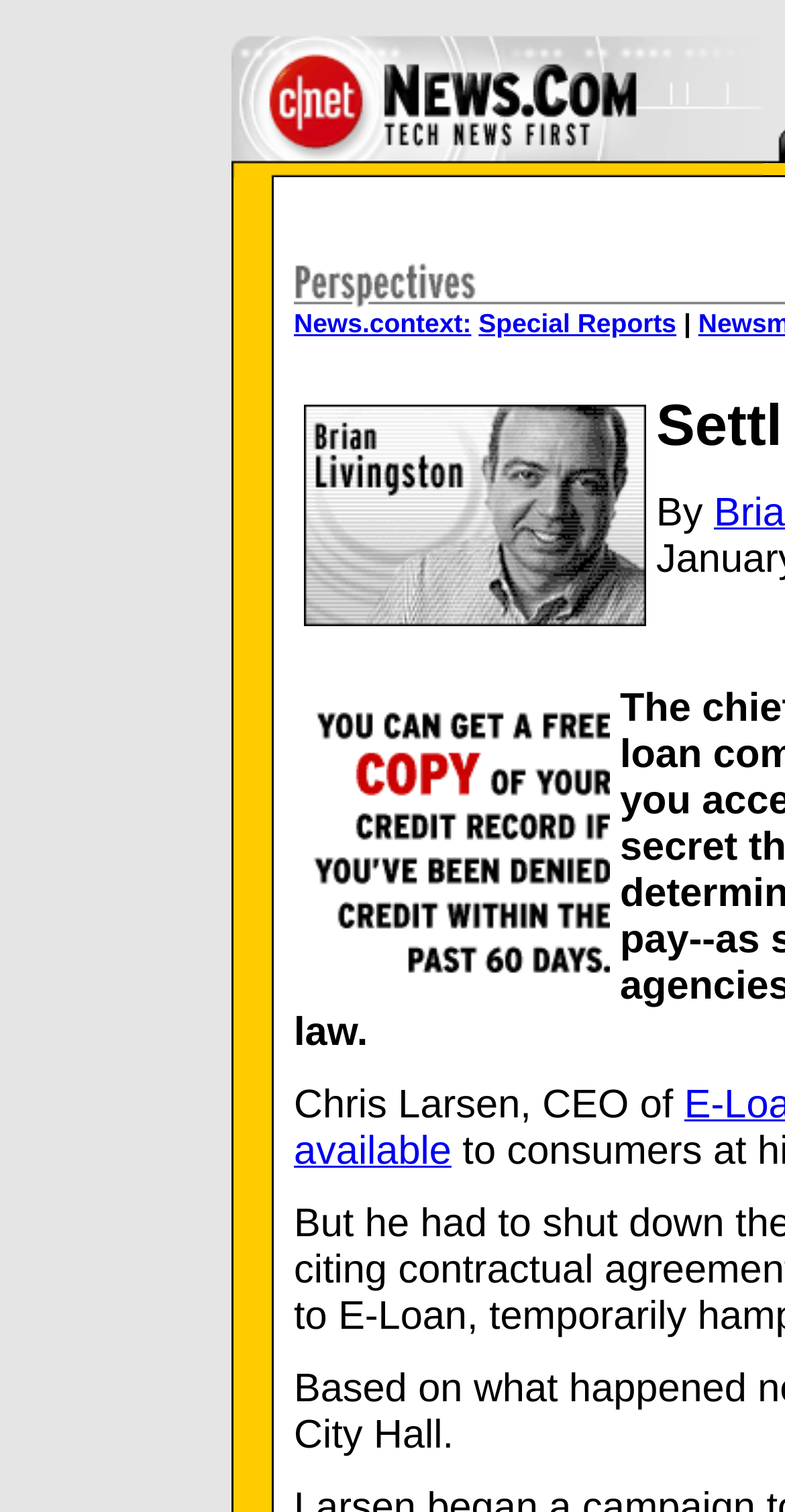Please provide a one-word or short phrase answer to the question:
How many images are on the webpage?

4